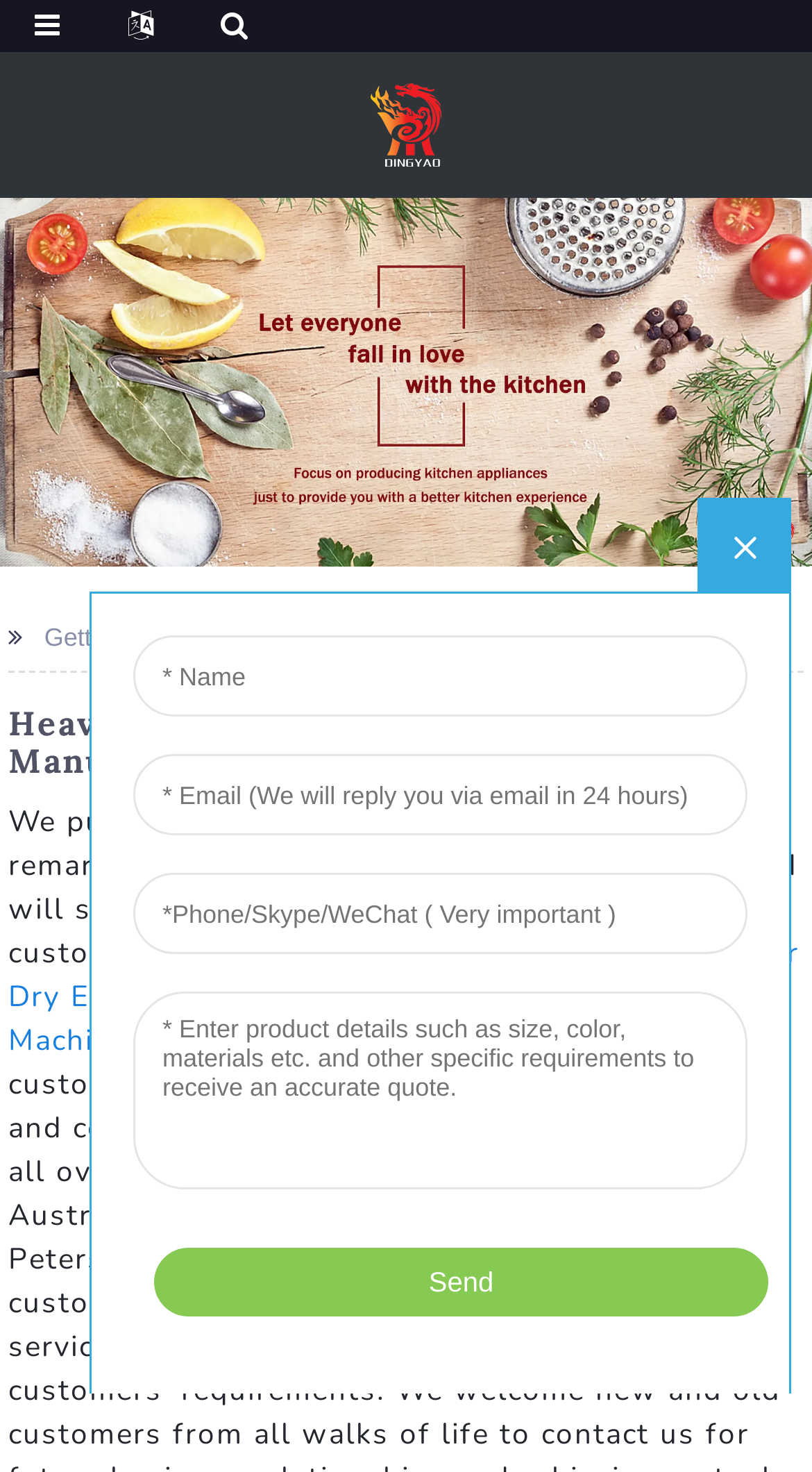Write a detailed summary of the webpage, including text, images, and layout.

This webpage appears to be a manufacturer's website, specifically showcasing their heavy-duty hair dryer products. At the top-left corner, there is a logo image with a link to the homepage. Below the logo, there is a large banner image that spans the entire width of the page, promoting "best kitchen appliances".

The main content of the page is divided into sections. The first section has a heading that reads "Heavy Duty Hair Dryer - China Manufacturers, Factory, Suppliers" and is positioned near the top-center of the page. Below this heading, there is a paragraph of text that describes the company's administration tenet and their commitment to quality and customer service.

To the left of this text, there is a section with links to other products, including "Humidifier For Dry Eyes", "Cold Juicer", "Fruit Juicer Machine", and "Air Fryer Machine". These links are arranged vertically, with a comma separating each link.

At the very top of the page, there is a figure element that contains an image, but its purpose is unclear. There is also an iframe element that takes up a significant portion of the page, but its content is not described in the accessibility tree.

Overall, the webpage appears to be a product showcase with a focus on heavy-duty hair dryers, but also highlighting other related products and the company's values.